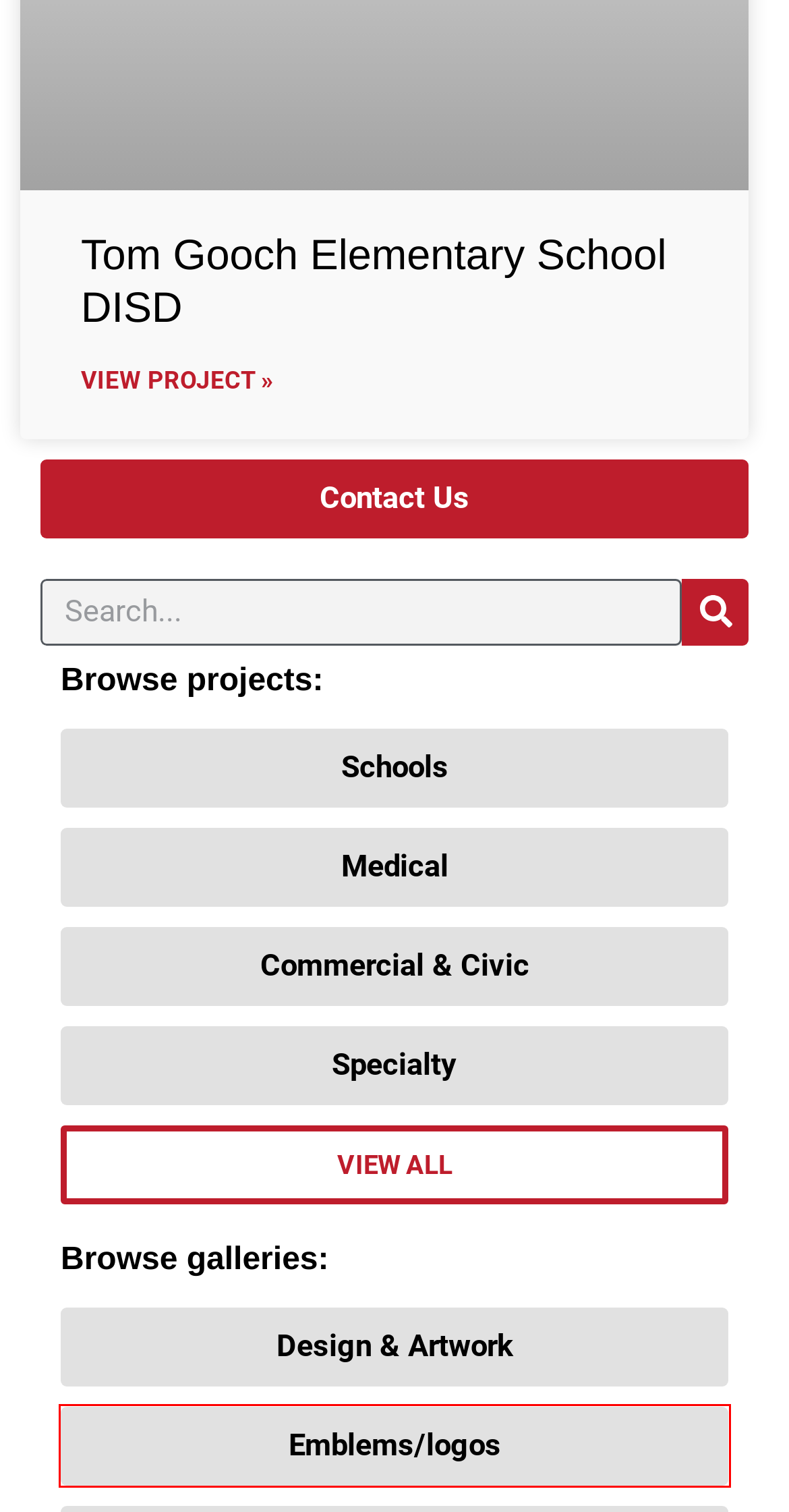Review the webpage screenshot and focus on the UI element within the red bounding box. Select the best-matching webpage description for the new webpage that follows after clicking the highlighted element. Here are the candidates:
A. Tom Gooch Elementary School | Andreola Terrazzo & Restorations
B. Select Terrazzo Flooring For School Building and Renovation
C. Emblems/Logos - Andreola Terrazzo
D. Specialty Archives - Andreola Terrazzo
E. Design & Artwork - Andreola Terrazzo
F. Contact Andreola Terrazzo & Restoration, Inc. | 972-487-1919 | Texas
G. Commercial & Civic Archives - Andreola Terrazzo
H. Schools Archives - Andreola Terrazzo

C